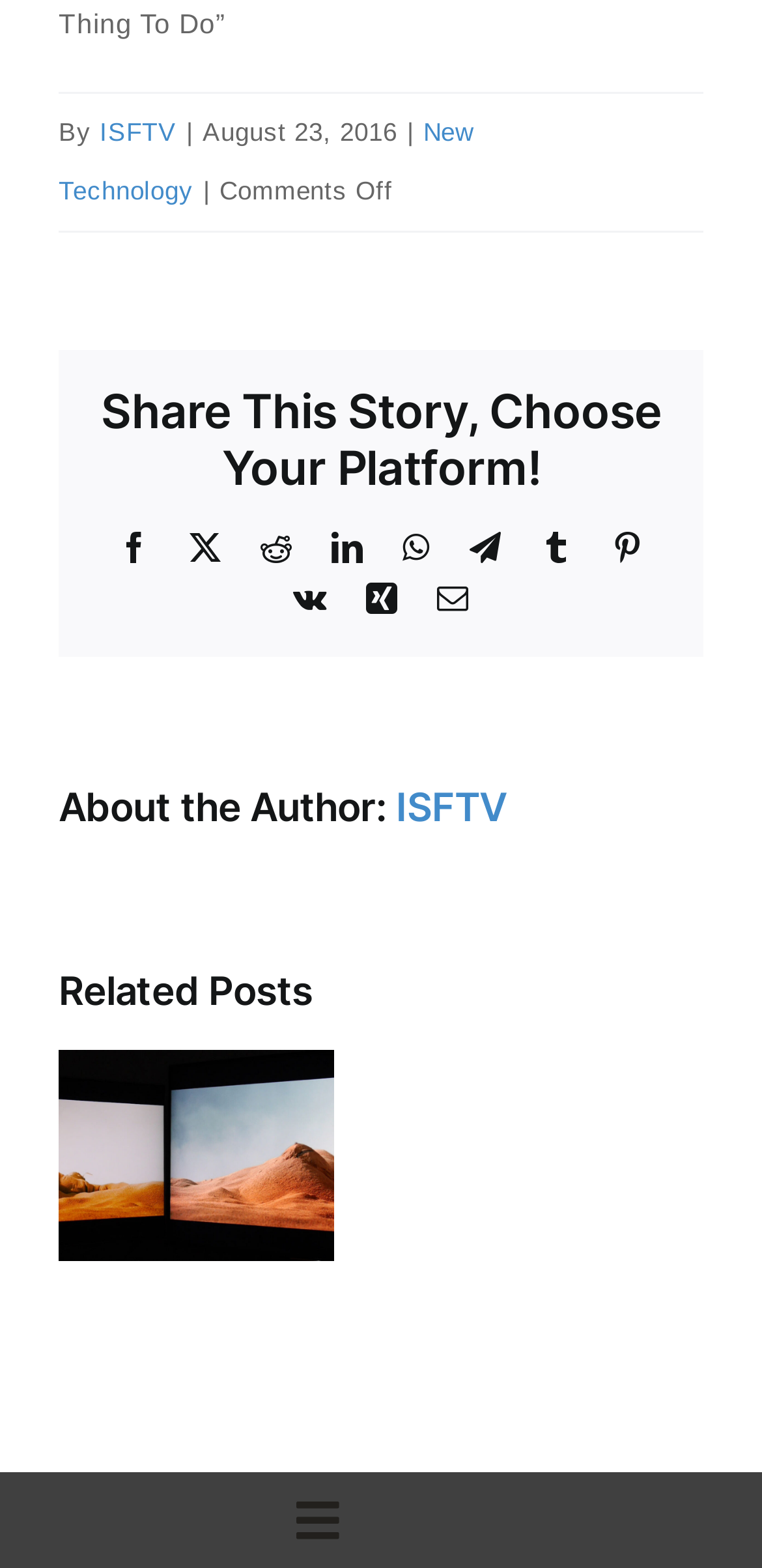Find the bounding box coordinates of the area to click in order to follow the instruction: "Read the 'OUT WITH THE NEW, IN WITH THE NEW(ER), I’M STILL AMAZED, AND OTHER MATTERS…' article".

[0.513, 0.111, 0.711, 0.654]